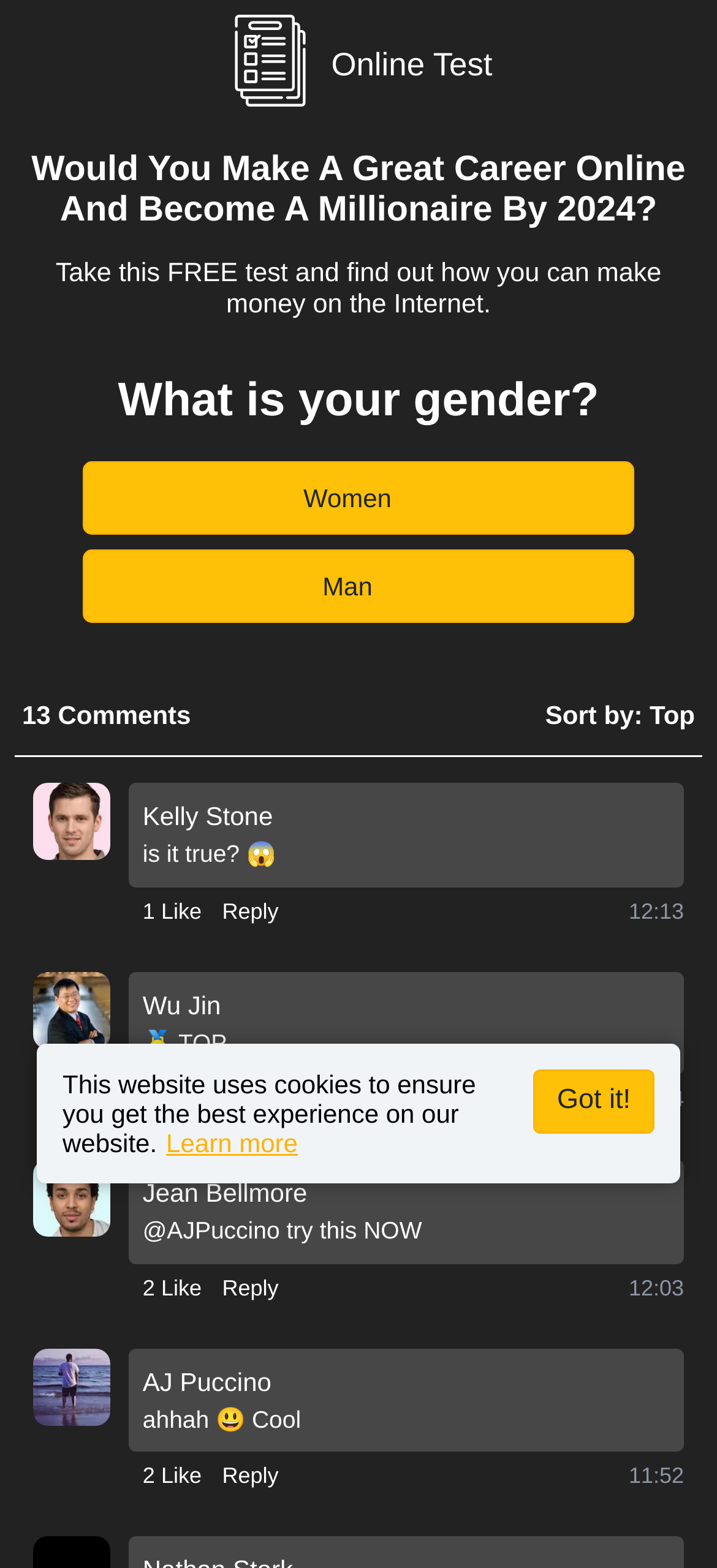How many options are available for the gender question?
Kindly offer a detailed explanation using the data available in the image.

The webpage contains two buttons labeled 'Women' and 'Man' next to the question 'What is your gender?', indicating that there are two options available for the gender question.